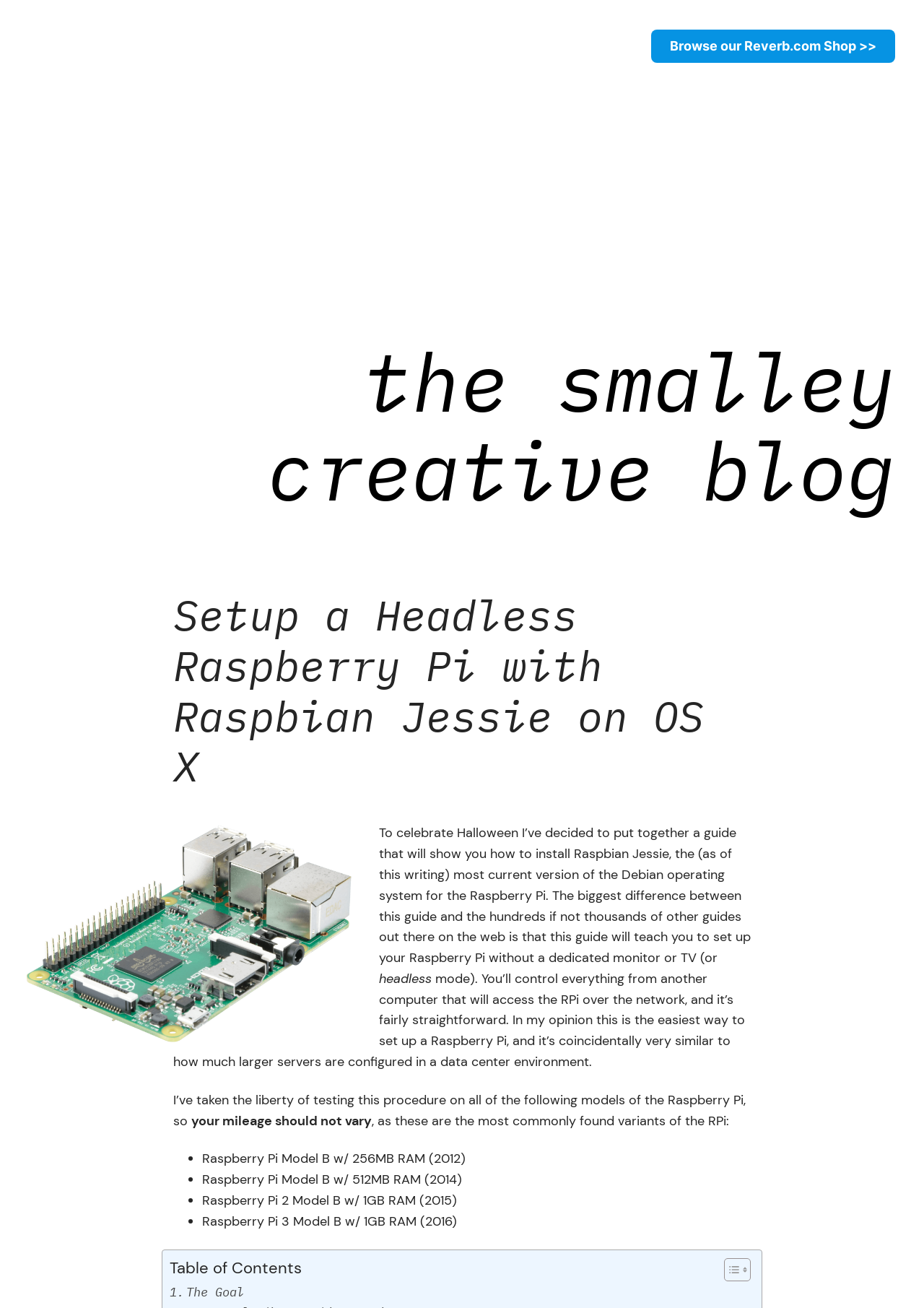What Raspberry Pi models have been tested with this procedure?
Analyze the image and provide a thorough answer to the question.

The webpage mentions that the author has tested this procedure on four models of the Raspberry Pi, including Raspberry Pi Model B w/ 256MB RAM (2012), Raspberry Pi Model B w/ 512MB RAM (2014), Raspberry Pi 2 Model B w/ 1GB RAM (2015), and Raspberry Pi 3 Model B w/ 1GB RAM (2016).